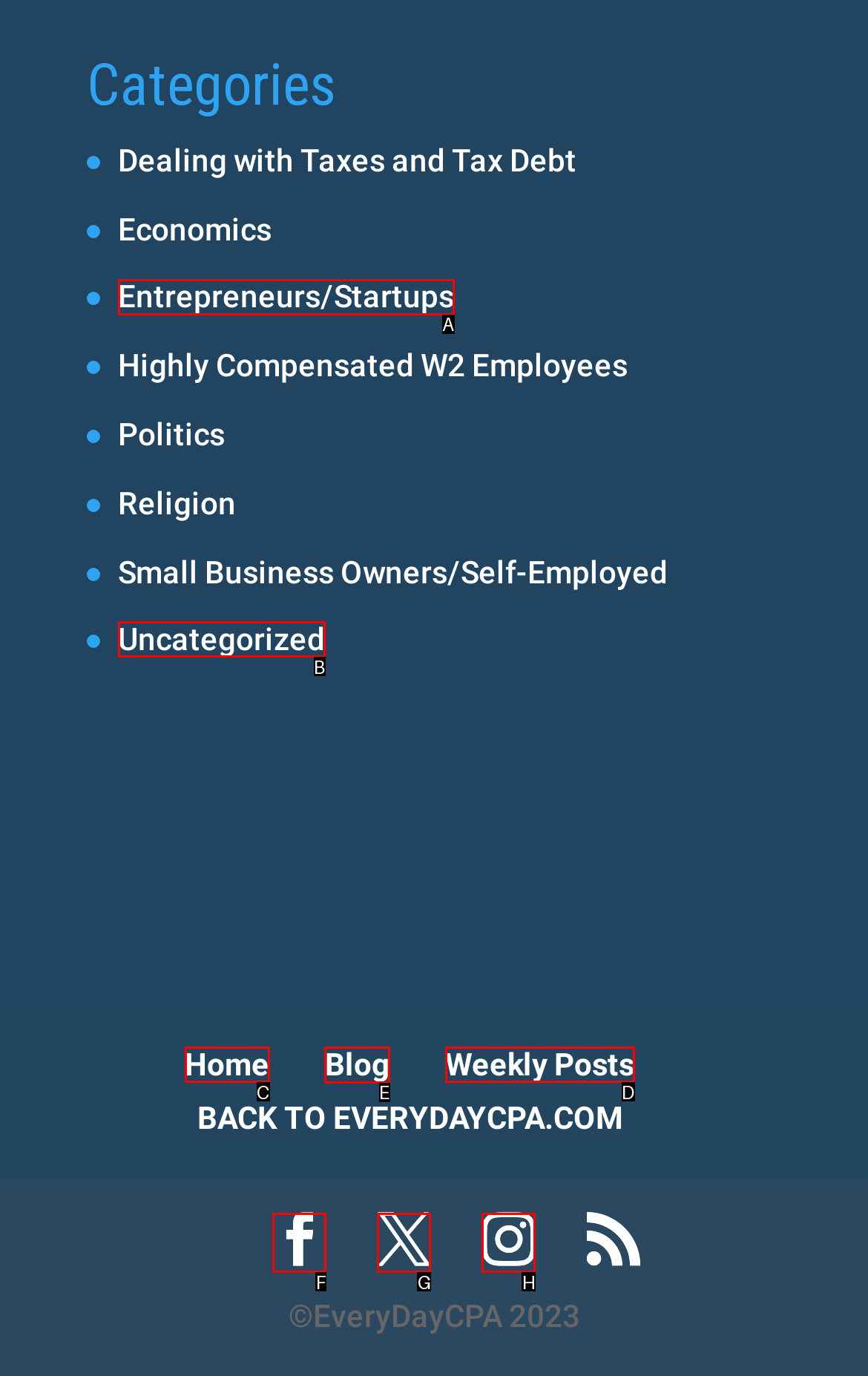To perform the task "Go to the 'Blog' page", which UI element's letter should you select? Provide the letter directly.

E